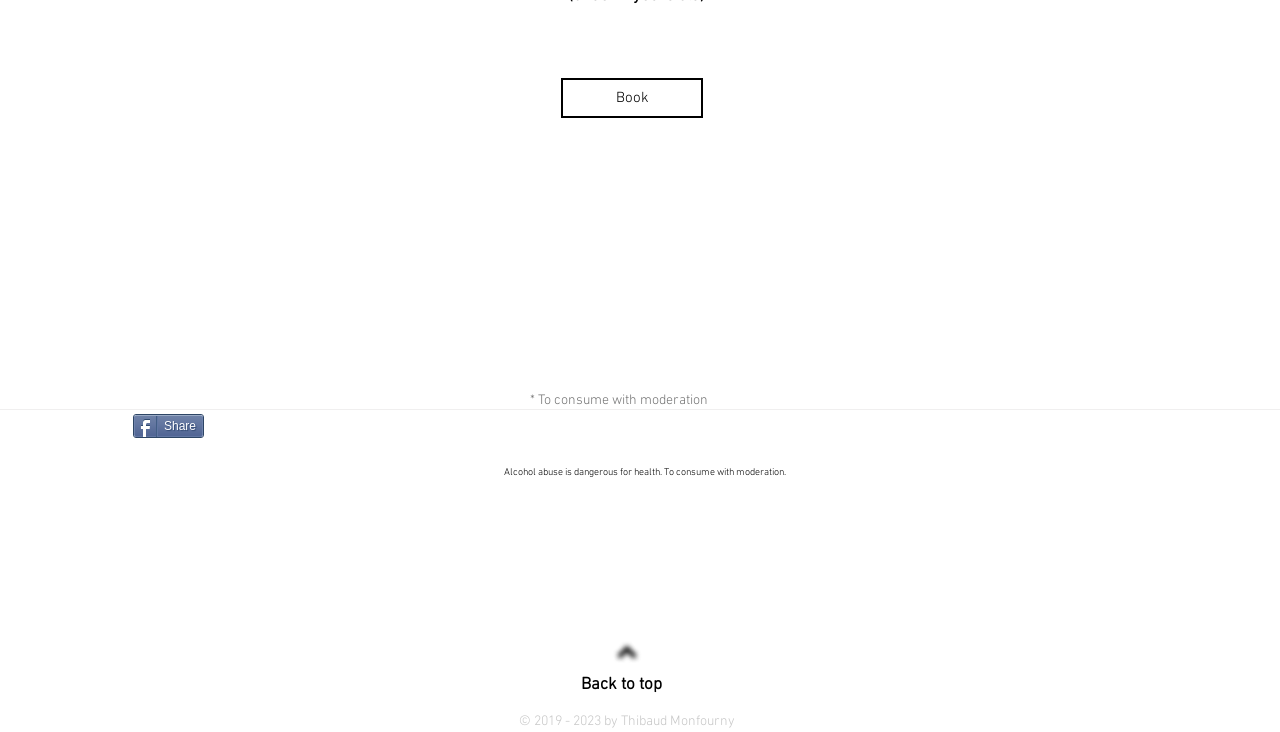Determine the bounding box for the UI element as described: "Share". The coordinates should be represented as four float numbers between 0 and 1, formatted as [left, top, right, bottom].

[0.104, 0.566, 0.159, 0.598]